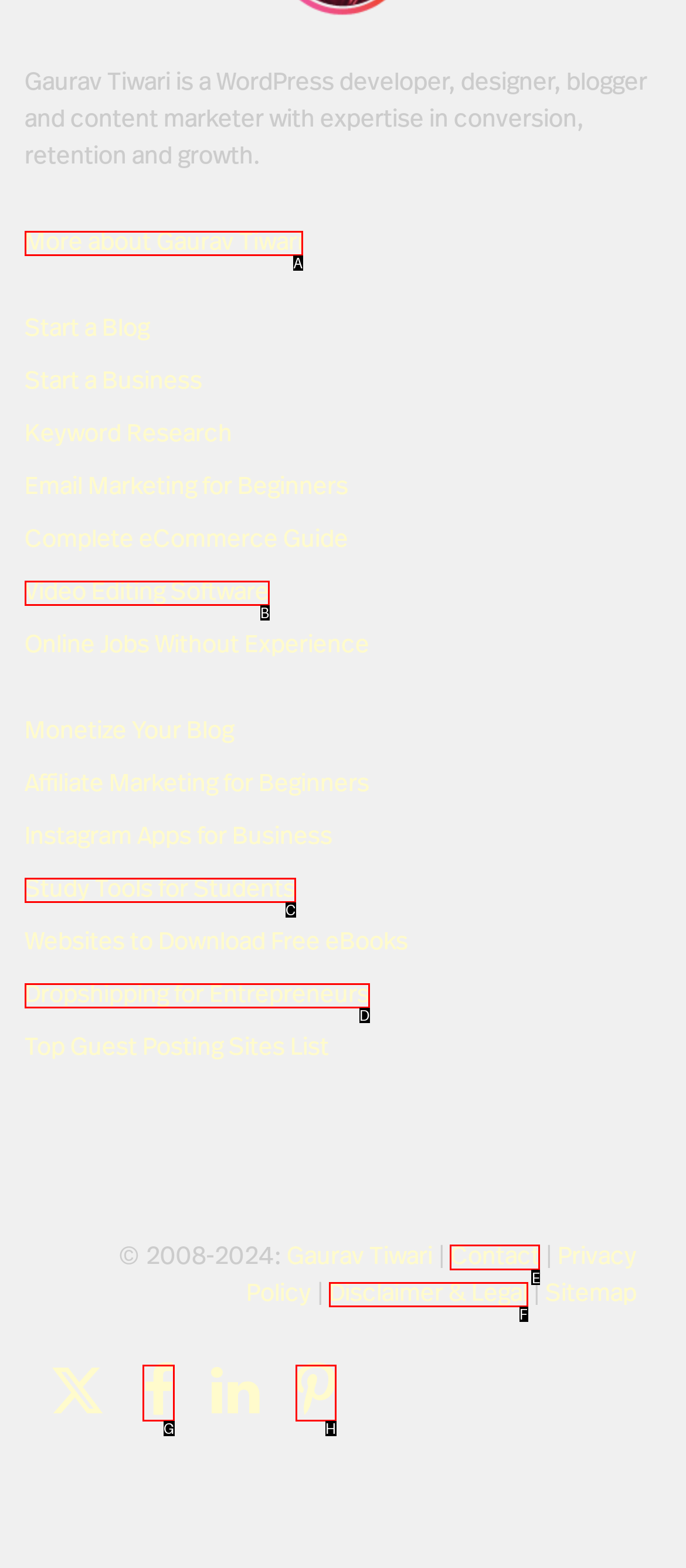Which HTML element should be clicked to complete the task: Contact Gaurav Tiwari? Answer with the letter of the corresponding option.

E